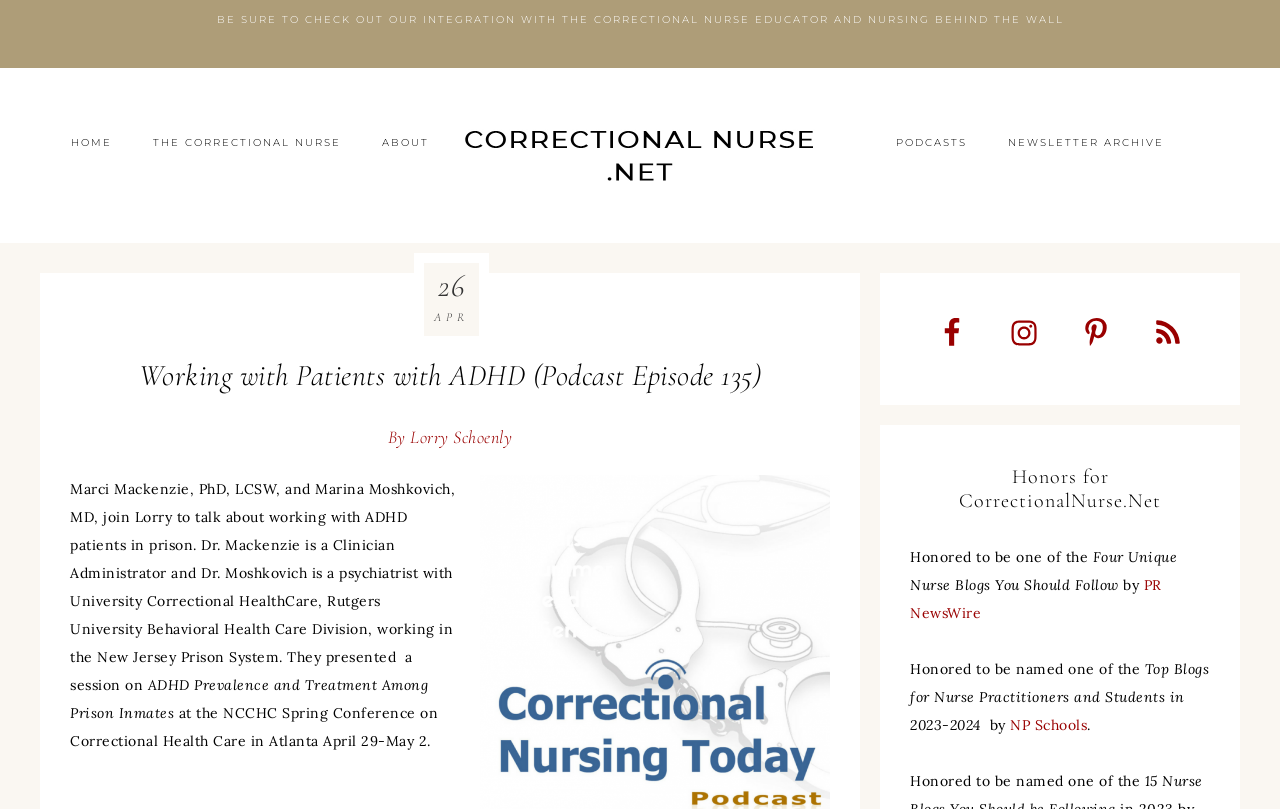Predict the bounding box coordinates of the area that should be clicked to accomplish the following instruction: "Click the HOME link". The bounding box coordinates should consist of four float numbers between 0 and 1, i.e., [left, top, right, bottom].

[0.041, 0.146, 0.102, 0.208]